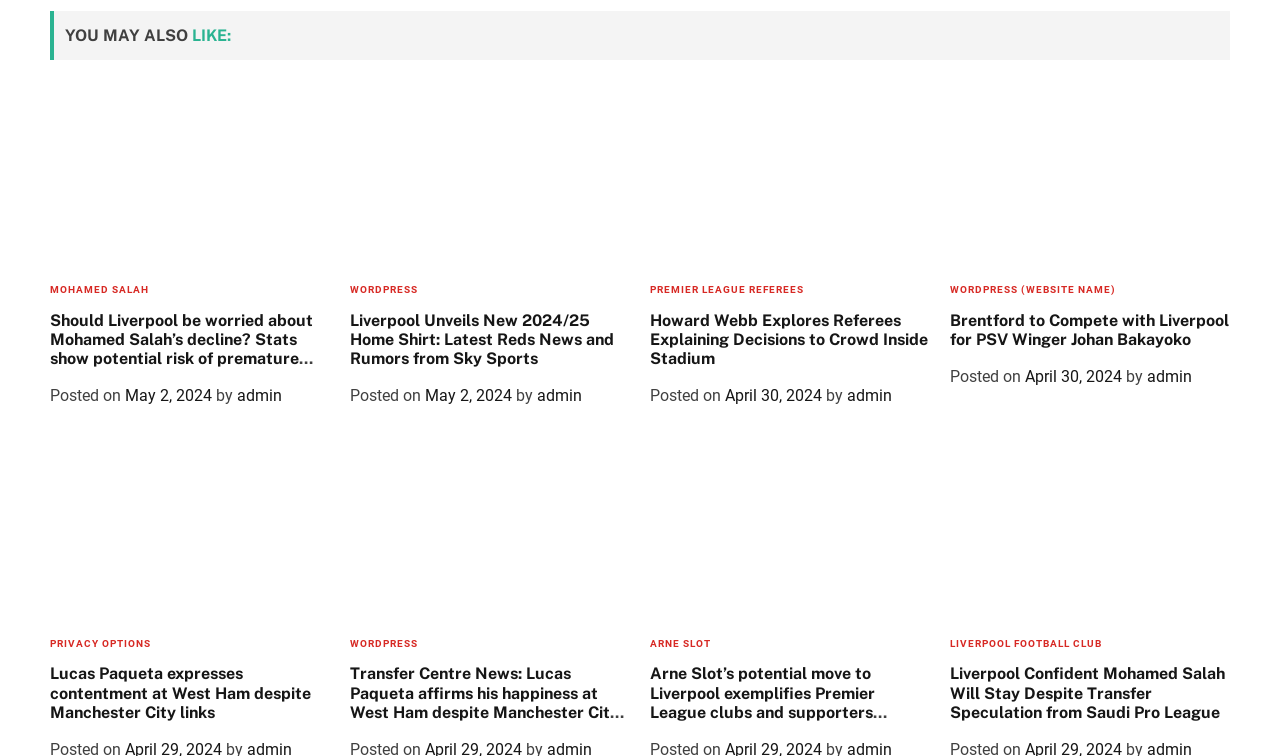Find the bounding box coordinates of the clickable area that will achieve the following instruction: "Read about Mohamed Salah’s decline".

[0.039, 0.099, 0.258, 0.337]